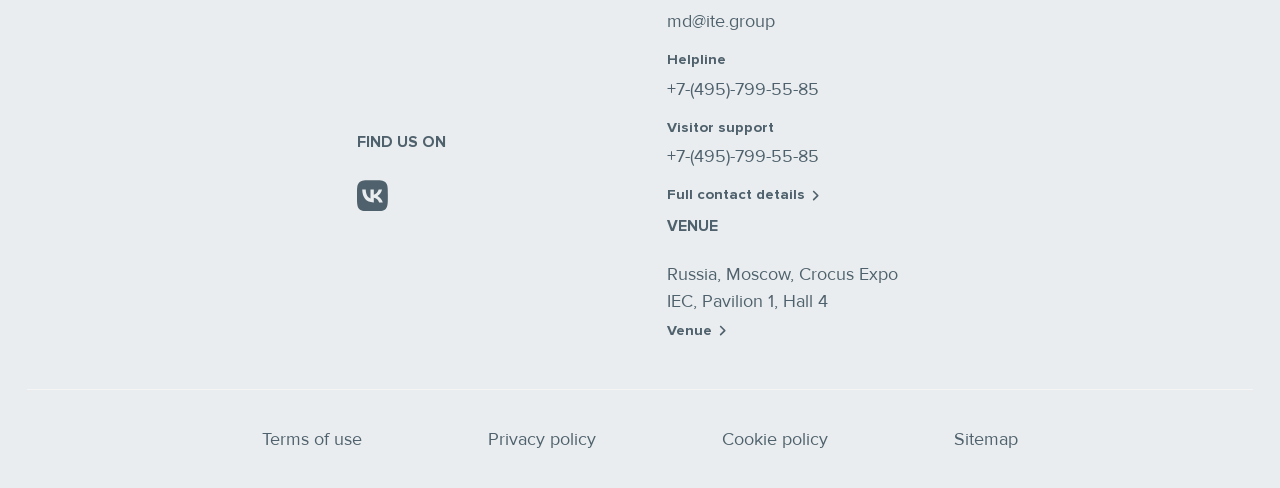Given the element description, predict the bounding box coordinates in the format (top-left x, top-left y, bottom-right x, bottom-right y). Make sure all values are between 0 and 1. Here is the element description: What We Do

None